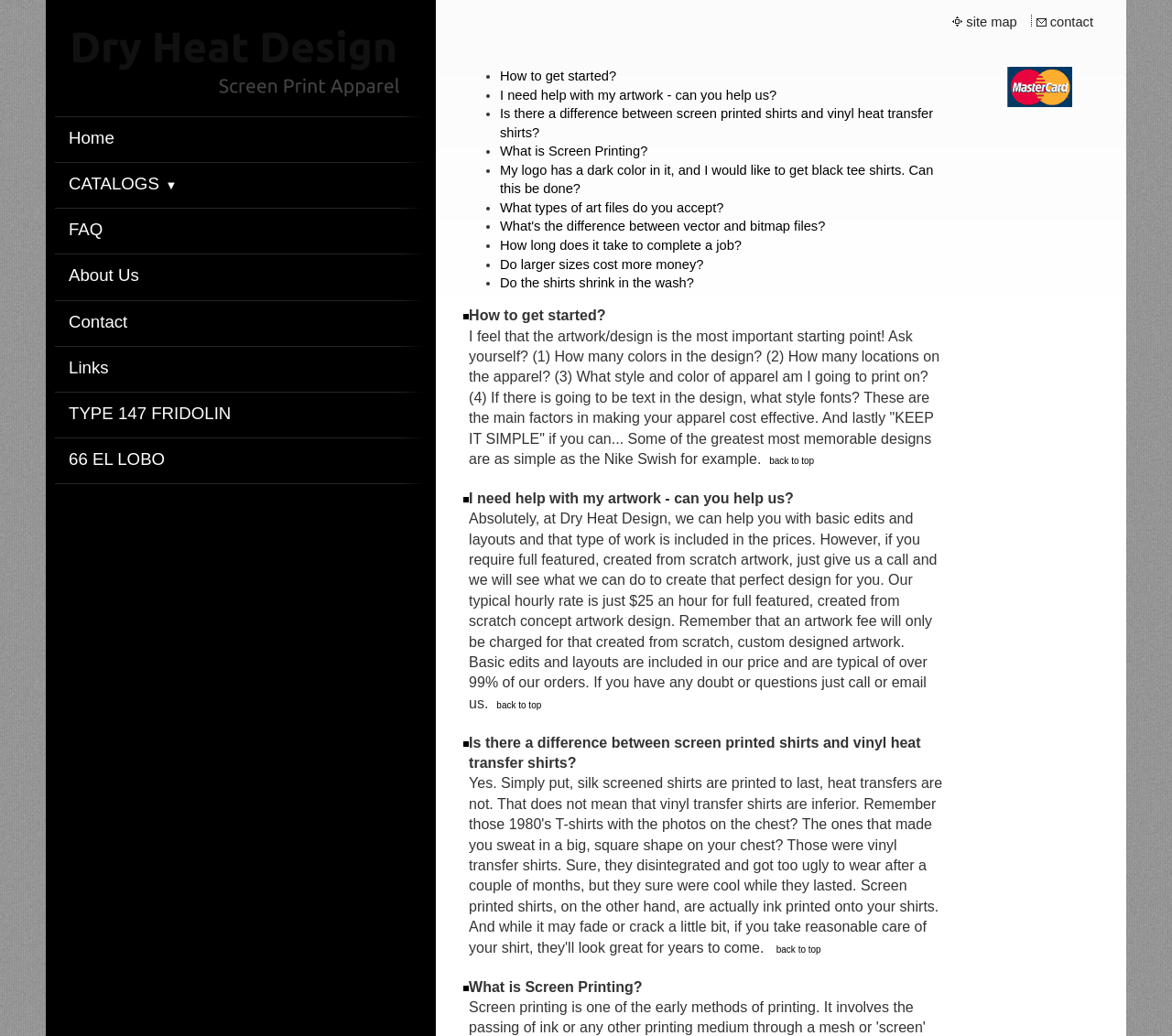Please identify the bounding box coordinates of the clickable element to fulfill the following instruction: "click on the 'contact' link". The coordinates should be four float numbers between 0 and 1, i.e., [left, top, right, bottom].

[0.896, 0.012, 0.934, 0.031]